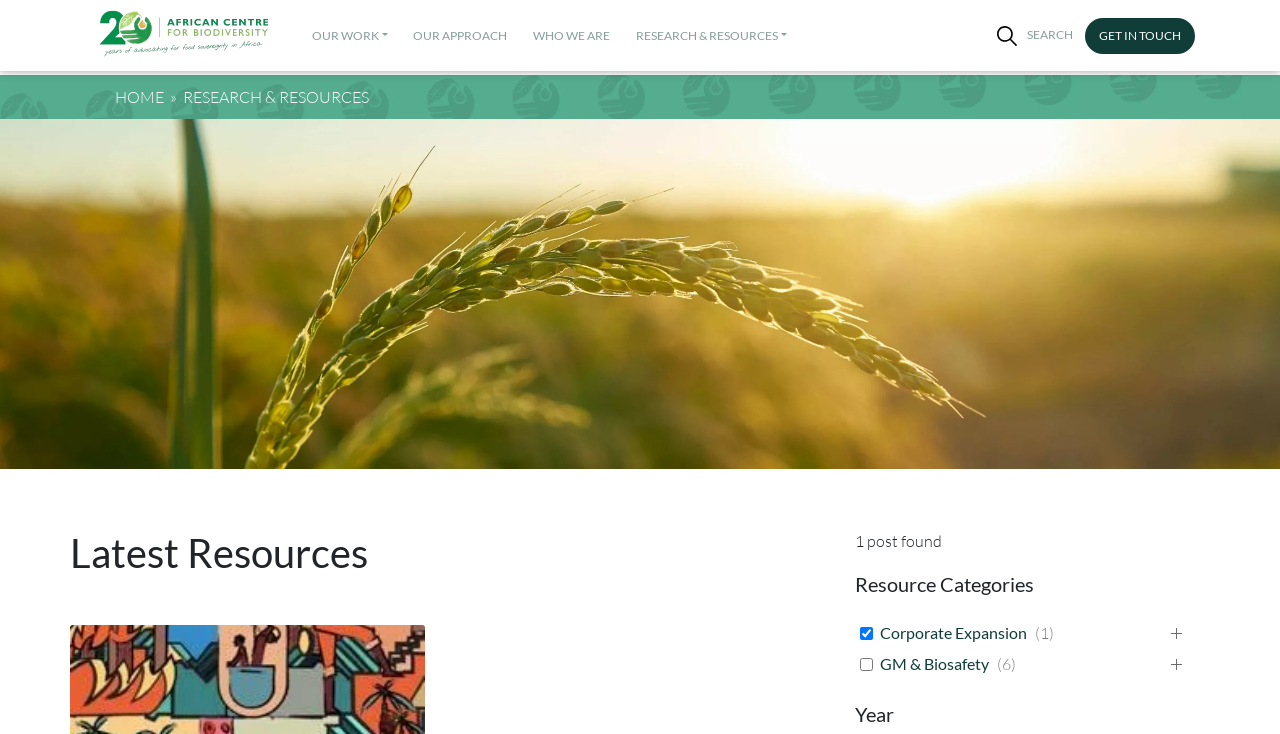What is the purpose of the 'SEARCH' link?
Give a thorough and detailed response to the question.

The 'SEARCH' link is located at the top right corner of the webpage, and it is likely that it allows users to search for specific resources within the website.